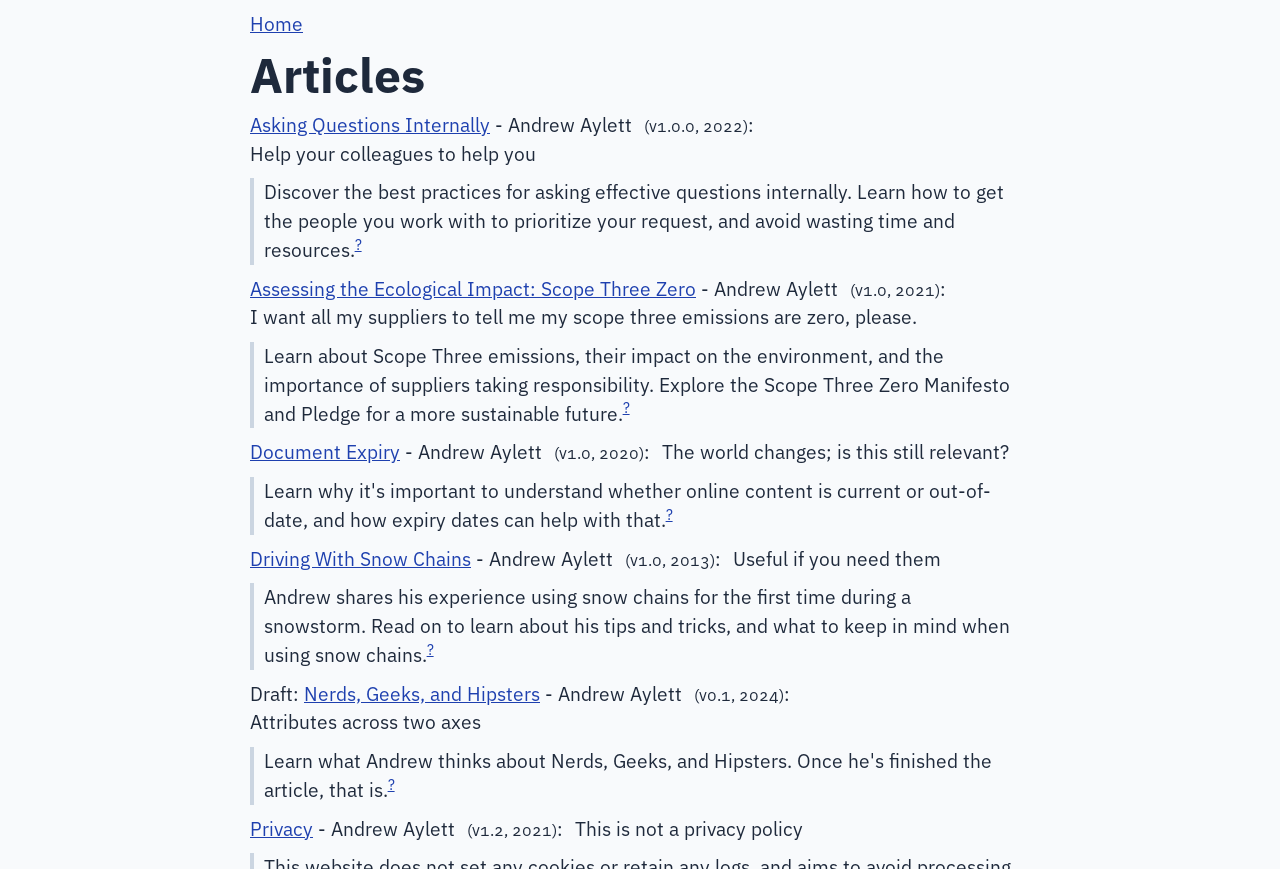What is the title of the webpage?
Look at the webpage screenshot and answer the question with a detailed explanation.

The title of the webpage is 'Articles' which is indicated by the heading element with the text 'Articles' at the top of the webpage.